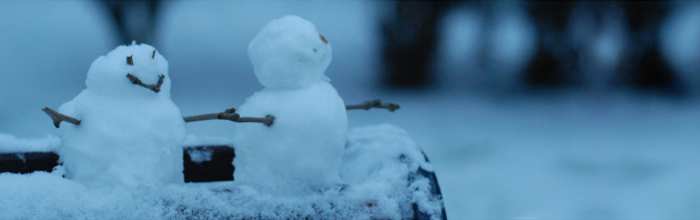Elaborate on the contents of the image in a comprehensive manner.

The image features two charming snowmen situated on a snowy surface, capturing the essence of winter joy and creativity. Each snowman is playfully crafted, with one displaying a traditional smile made from small twigs, while the other has a more simplistic, round shape. Their twig arms stretch outward, conveying a sense of camaraderie and playfulness against the serene, snowy backdrop. Soft, diffused light enhances the scene, creating a tranquil and magical atmosphere reminiscent of childhood wonder and the joy of wintertime festivities. This delightful scene evokes nostalgia and warmth, inviting viewers to reflect on the simple pleasures of snowy days.